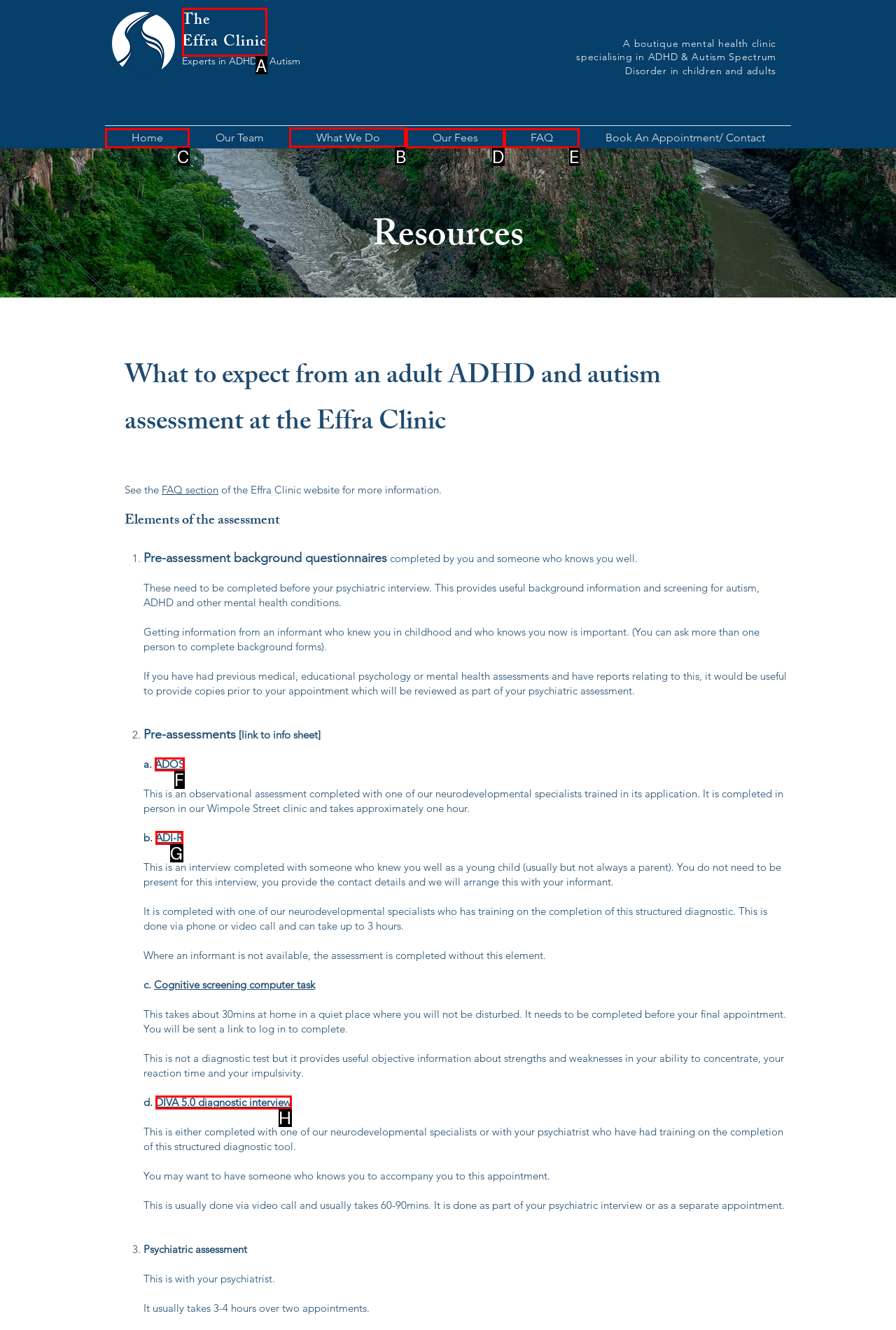Identify the letter of the UI element you need to select to accomplish the task: Click the 'What We Do' link.
Respond with the option's letter from the given choices directly.

B